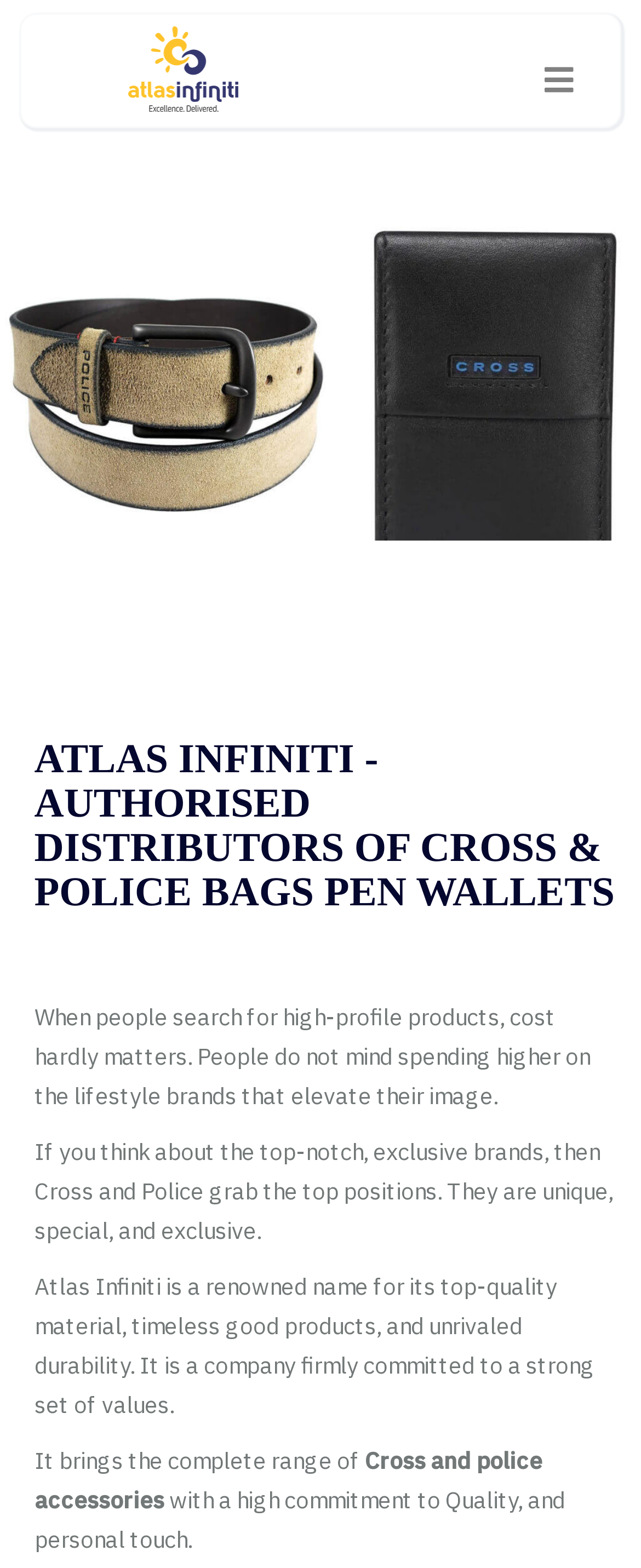What is the focus of Atlas Infiniti?
Answer the question using a single word or phrase, according to the image.

Quality and personal touch